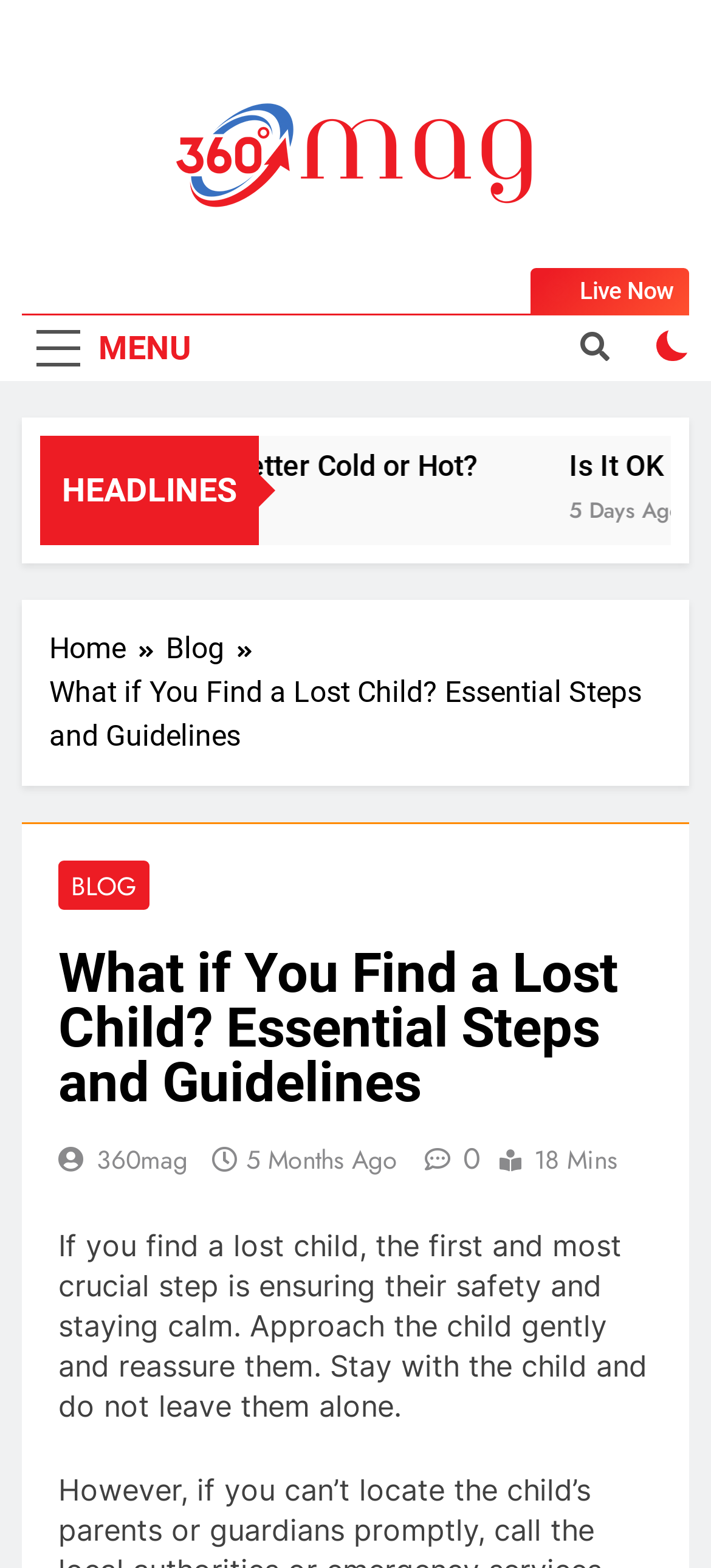Examine the image and give a thorough answer to the following question:
How long does it take to read the article?

The time it takes to read the article is located at the bottom of the main content section, where the text '18 Mins' is displayed, indicating that it takes 18 minutes to read the article.